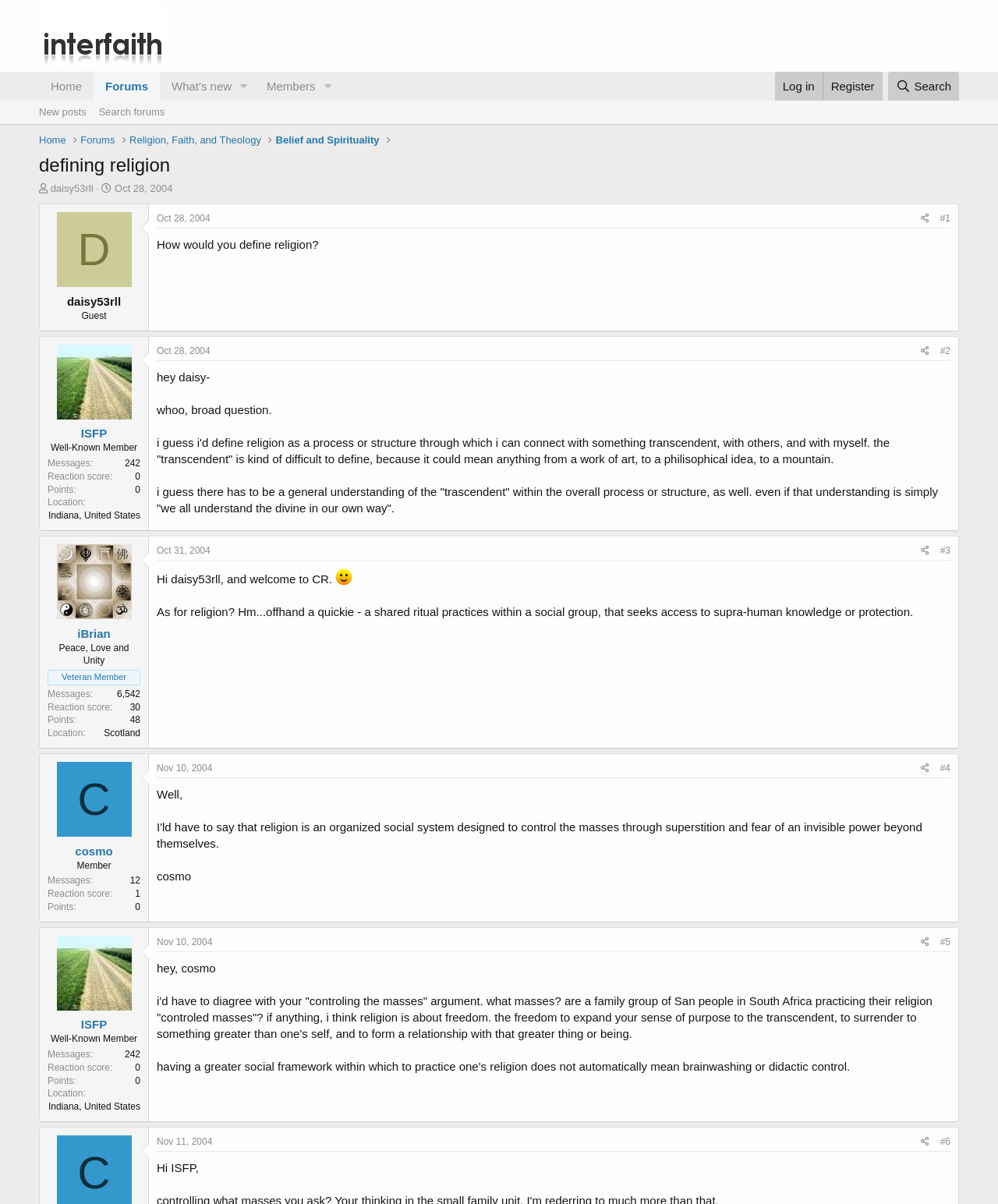Please determine the bounding box coordinates of the clickable area required to carry out the following instruction: "Read news". The coordinates must be four float numbers between 0 and 1, represented as [left, top, right, bottom].

None